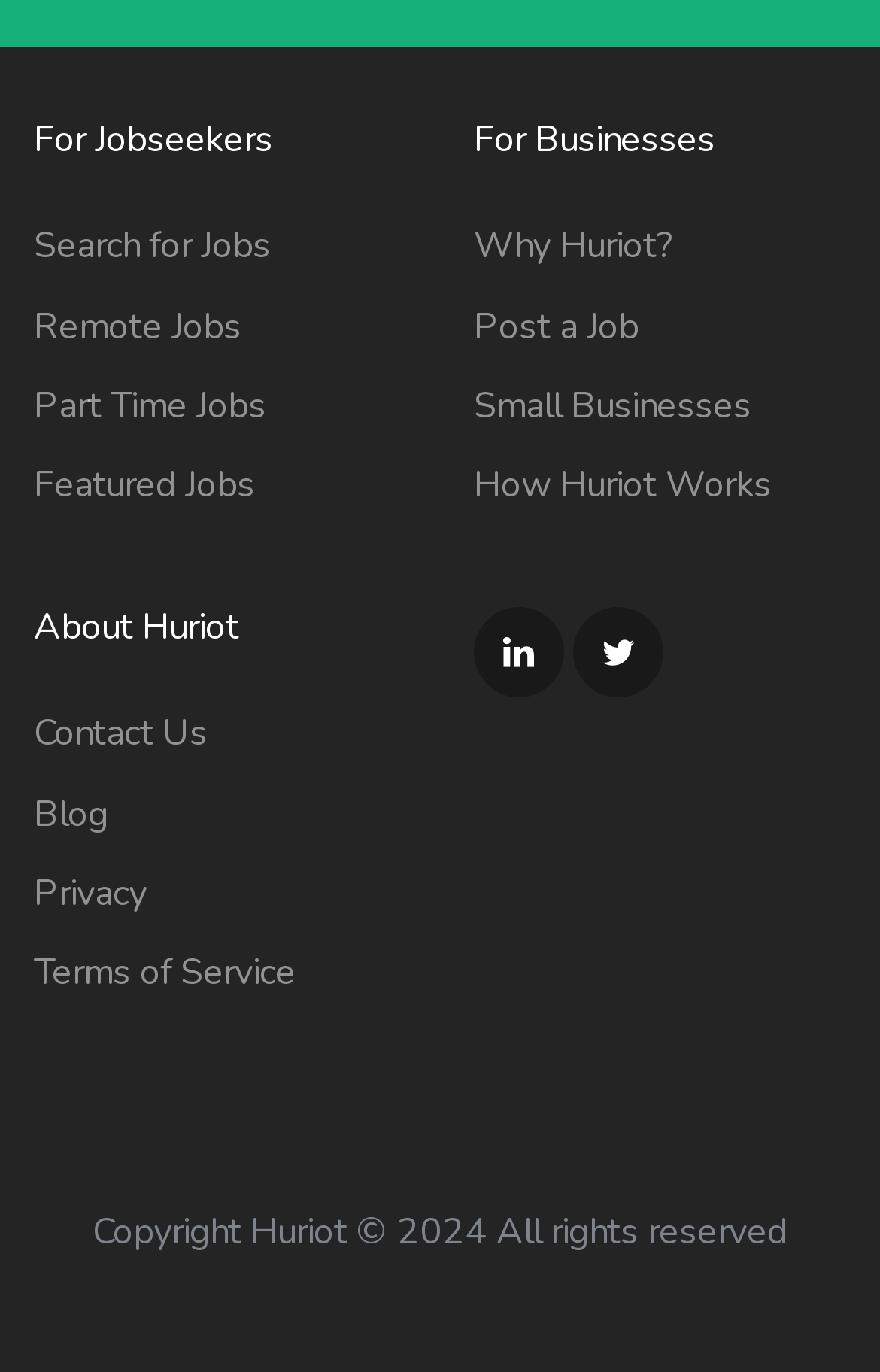What is the purpose of the 'Why Huriot?' link?
Offer a detailed and full explanation in response to the question.

The 'Why Huriot?' link is provided under the 'For Businesses' heading, suggesting that it is intended for businesses to learn about the benefits of using Huriot's services.